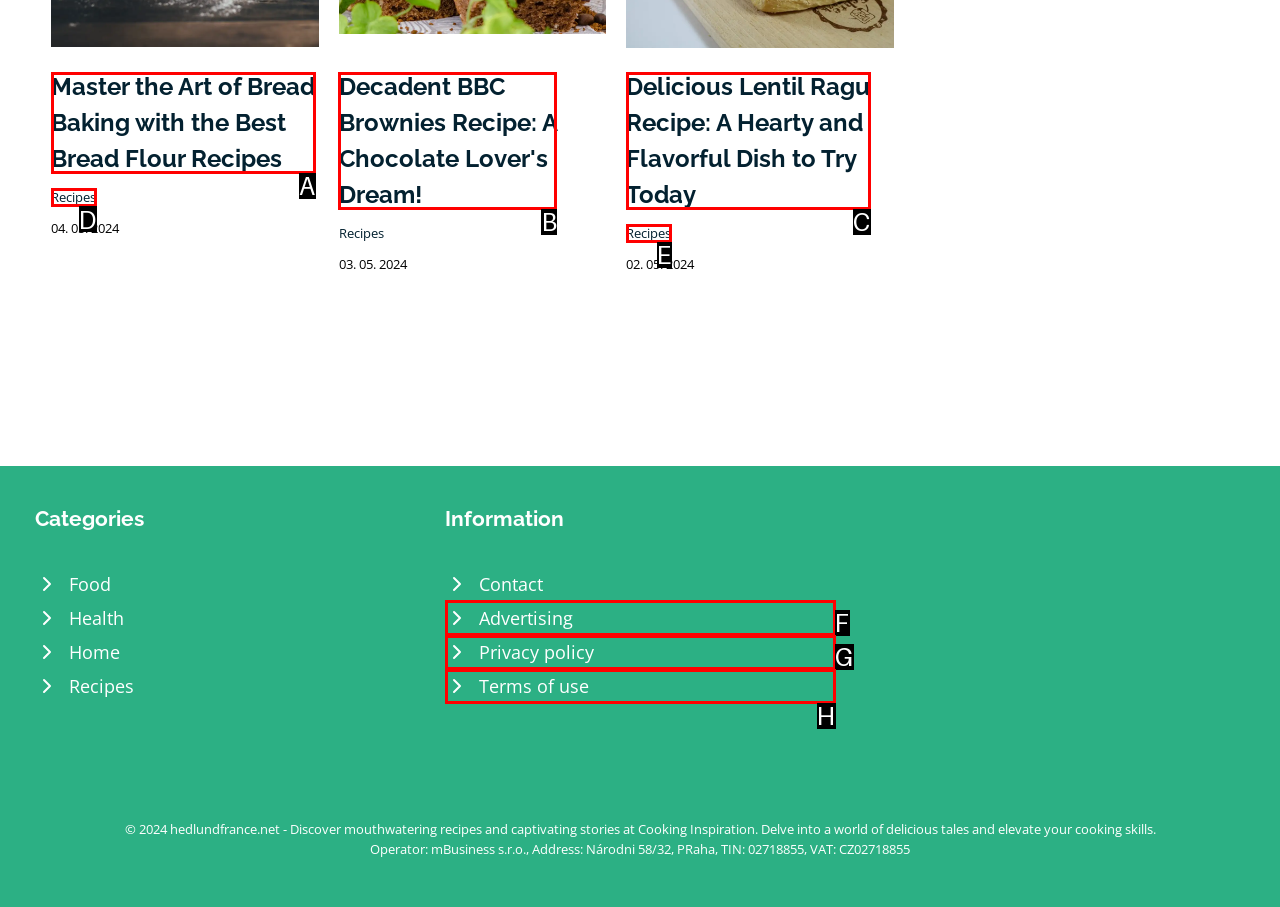Decide which HTML element to click to complete the task: Click on the 'Recipes' link Provide the letter of the appropriate option.

D